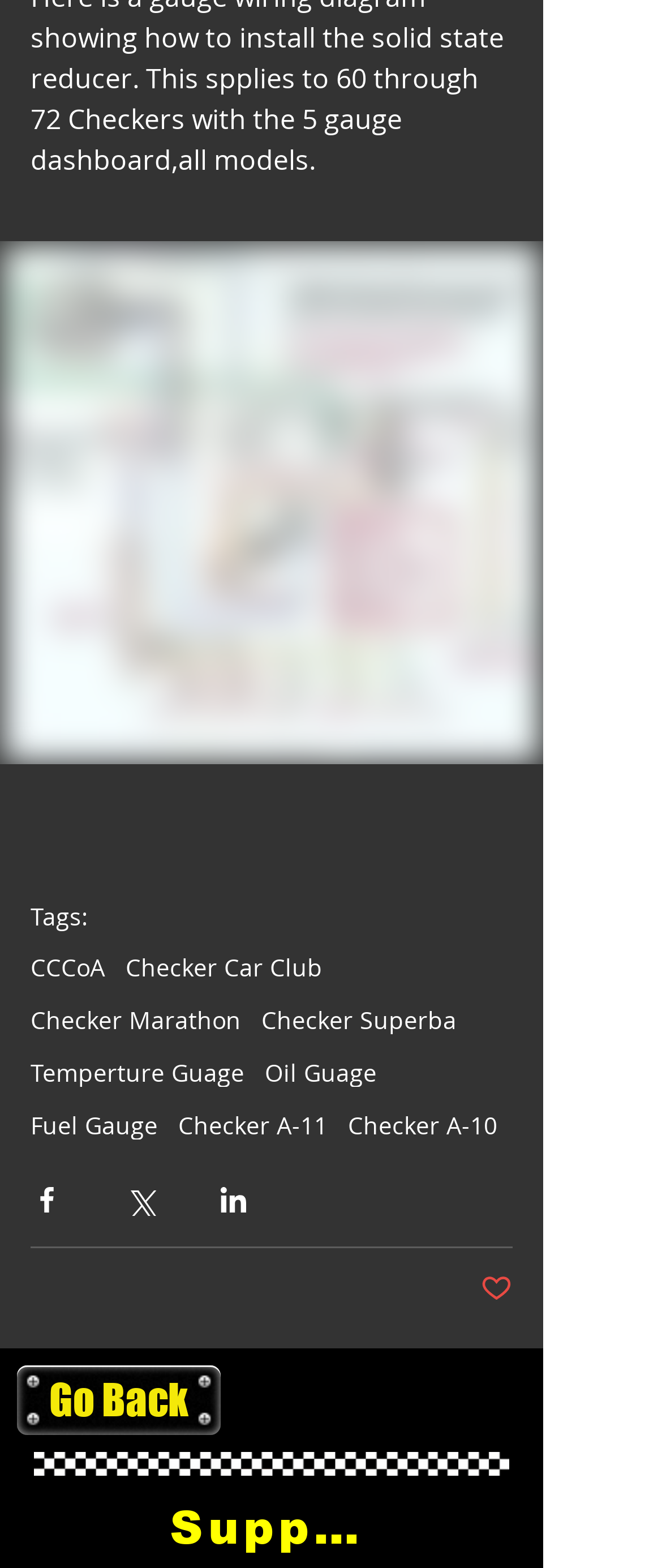Please specify the bounding box coordinates for the clickable region that will help you carry out the instruction: "Go back to the previous page".

[0.026, 0.871, 0.333, 0.915]